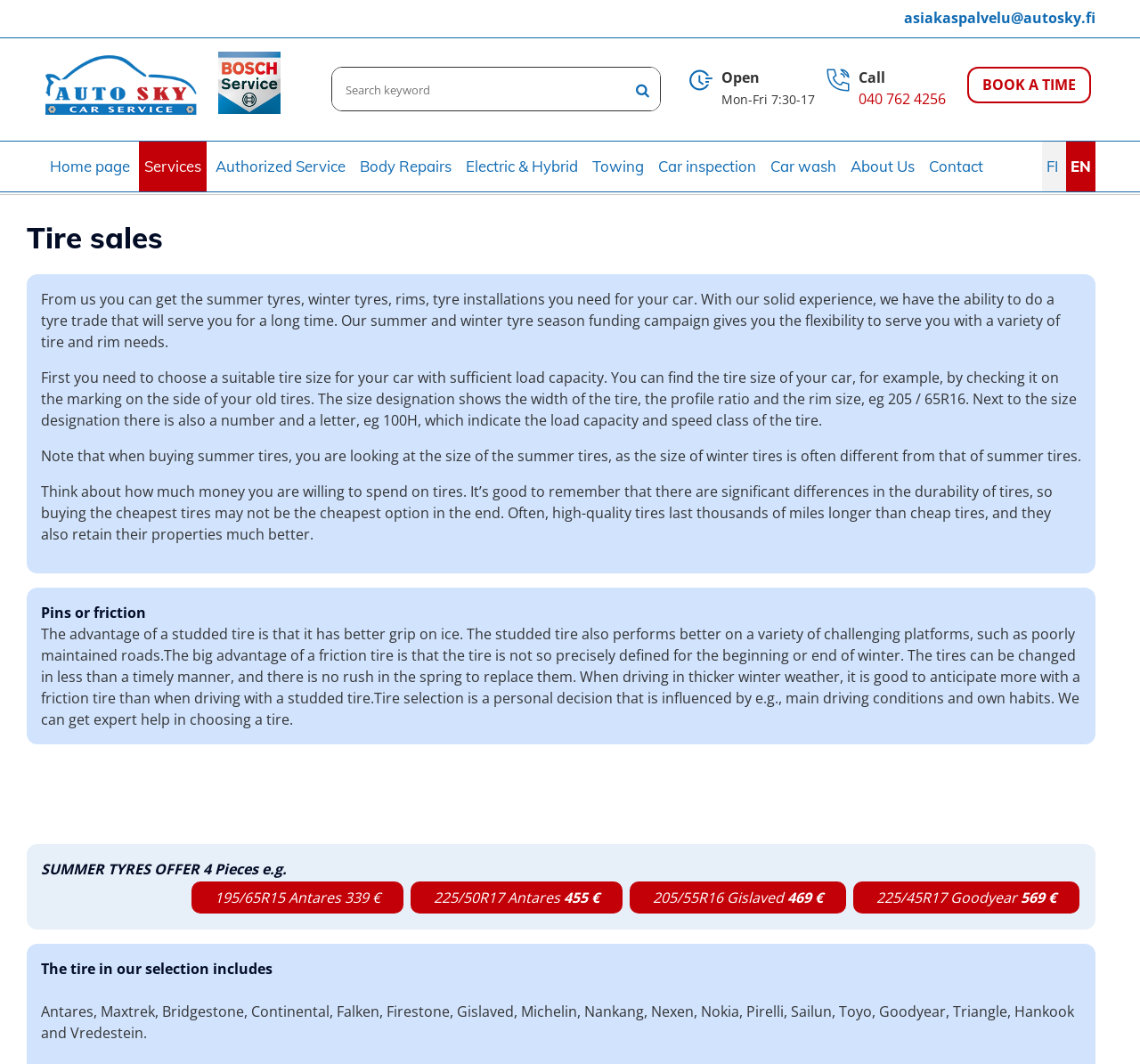Find the bounding box coordinates of the area that needs to be clicked in order to achieve the following instruction: "Book a time". The coordinates should be specified as four float numbers between 0 and 1, i.e., [left, top, right, bottom].

[0.848, 0.063, 0.957, 0.097]